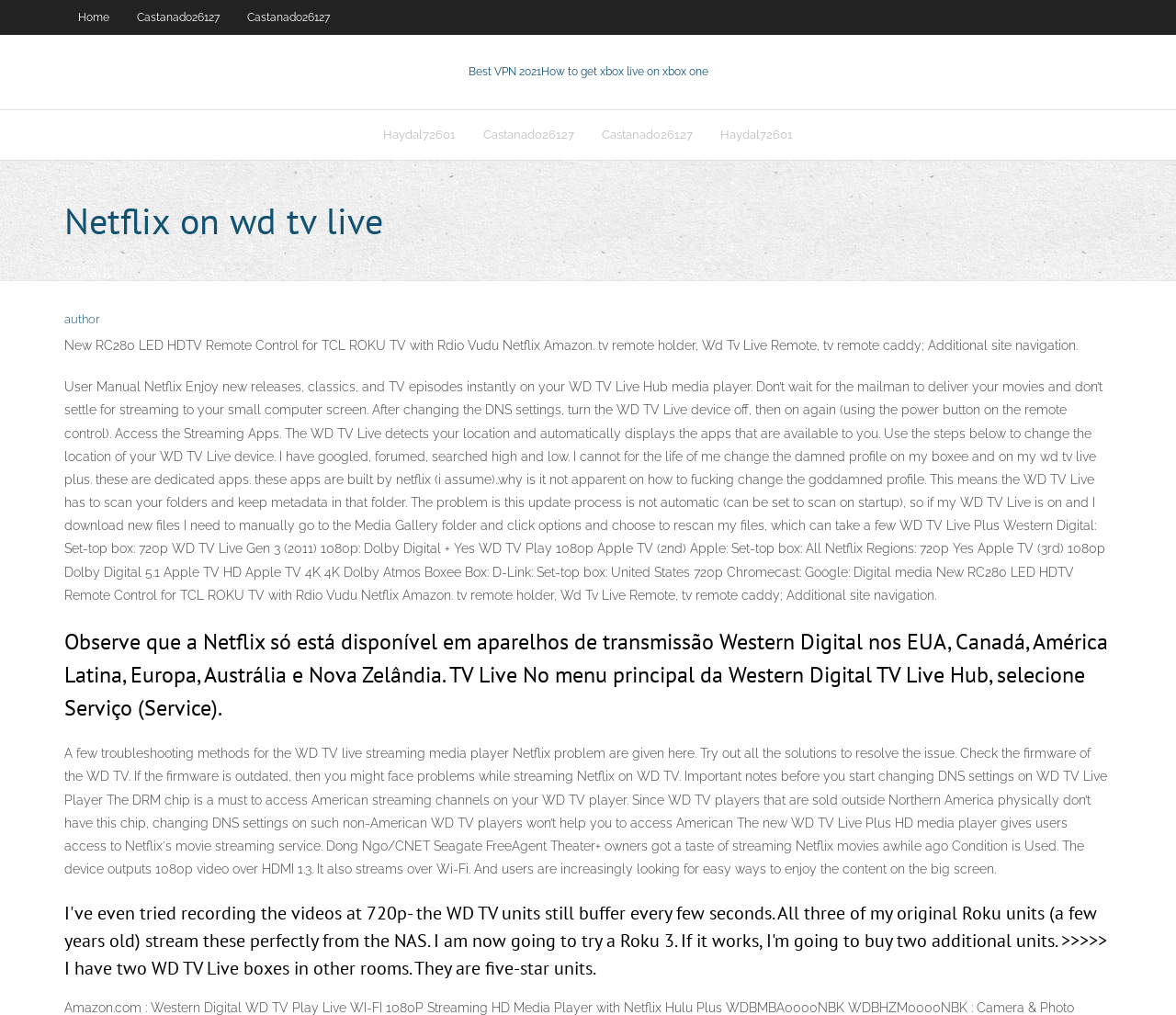Please find the bounding box coordinates of the clickable region needed to complete the following instruction: "Click on the 'Haydal72601' link". The bounding box coordinates must consist of four float numbers between 0 and 1, i.e., [left, top, right, bottom].

[0.314, 0.109, 0.399, 0.157]